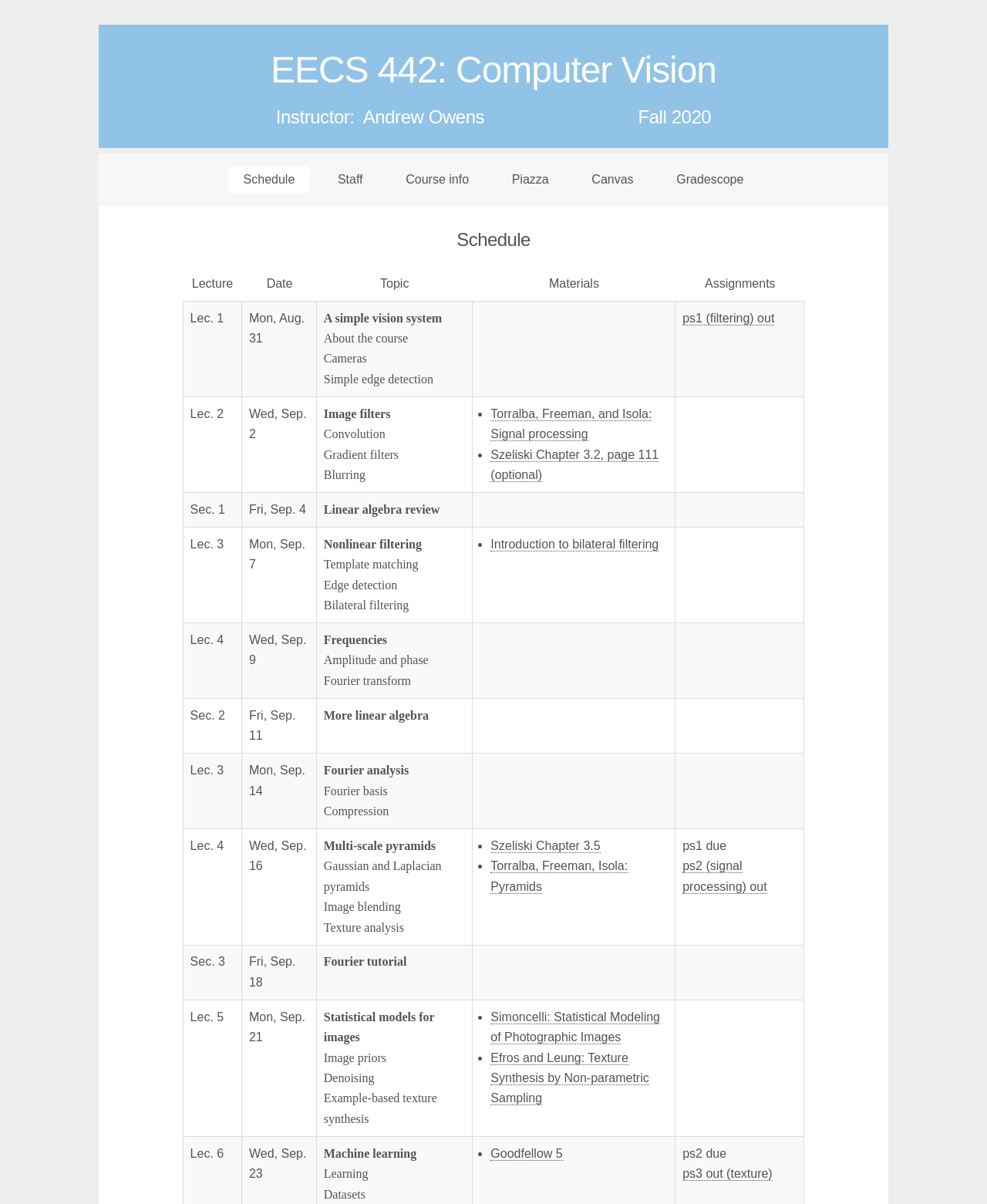What is the due date for ps1? Observe the screenshot and provide a one-word or short phrase answer.

Not specified